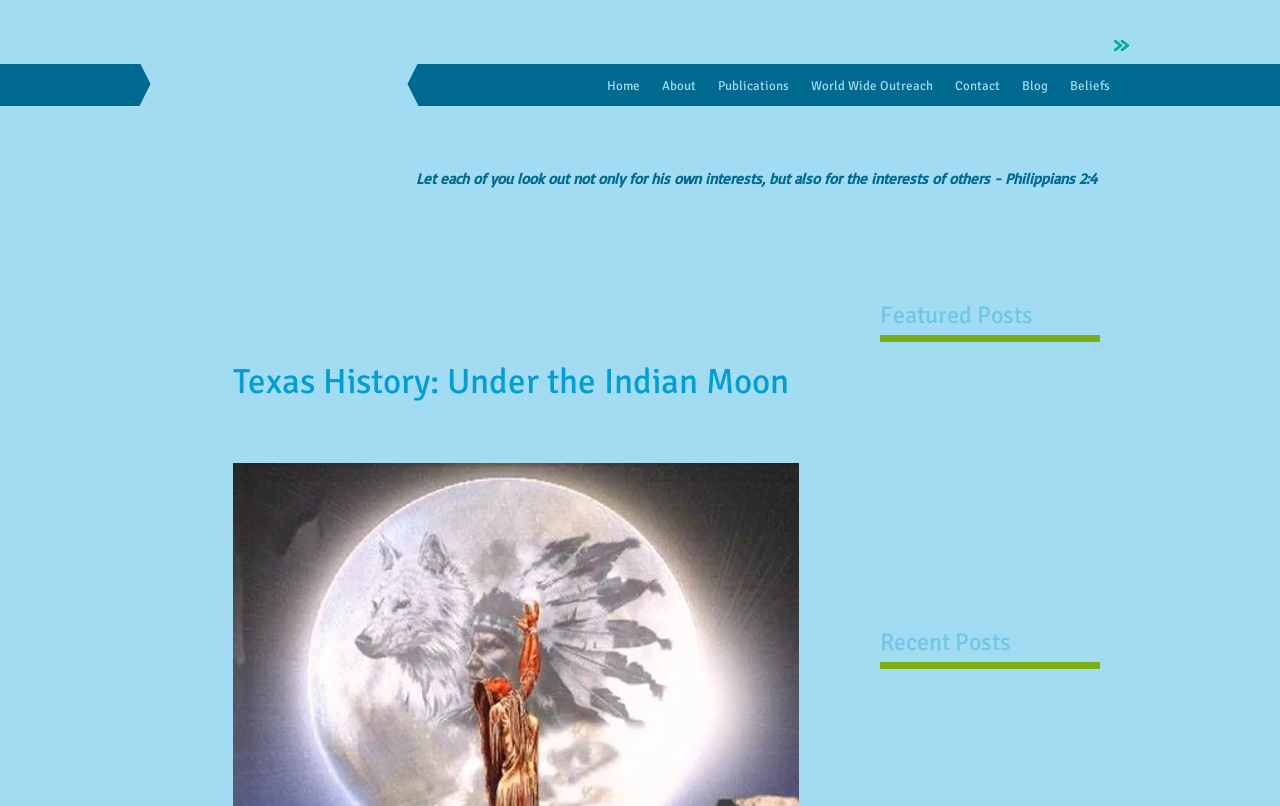What is the category of the recent posts?
Give a single word or phrase answer based on the content of the image.

Recent Posts